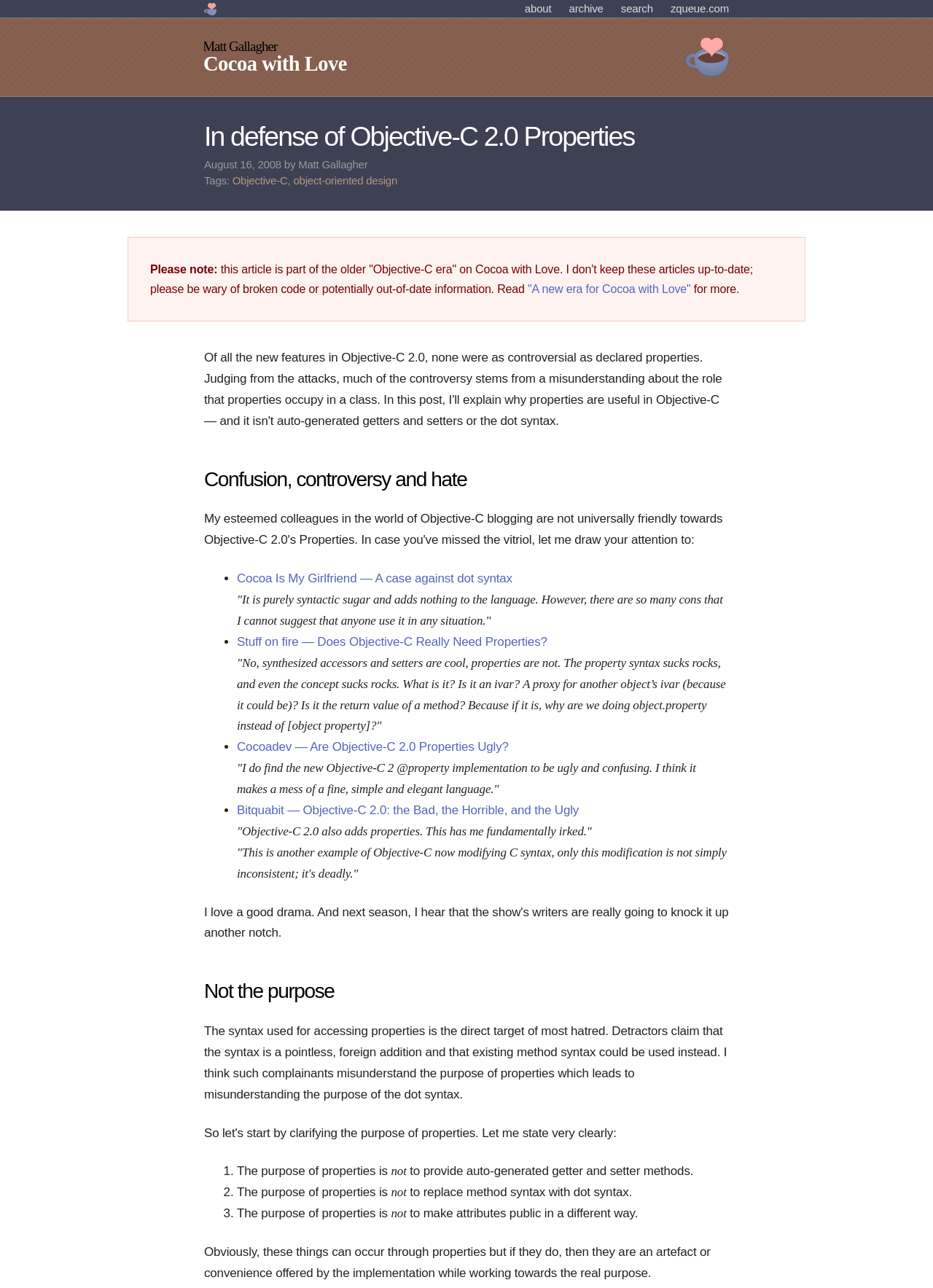Answer the question briefly using a single word or phrase: 
What is the author of the article?

Matt Gallagher